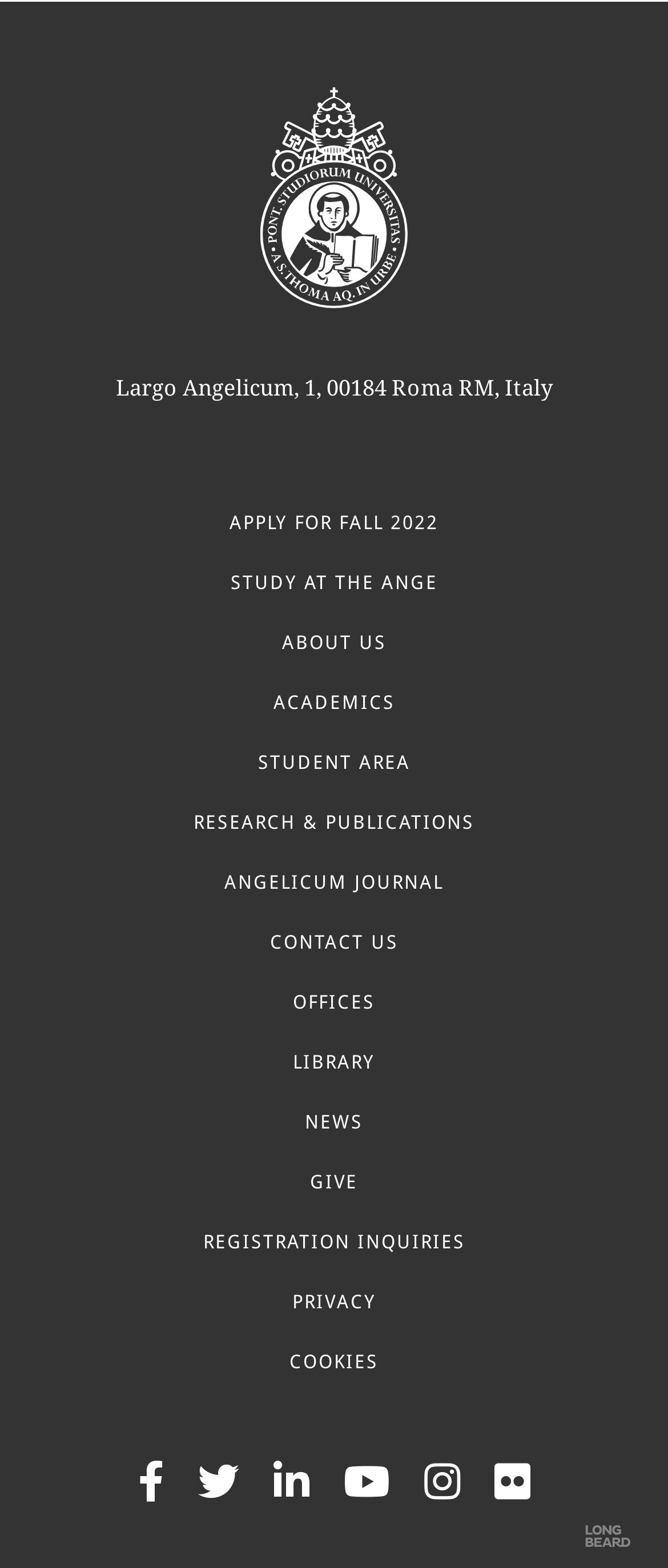Determine the bounding box for the UI element that matches this description: "Study at the Ange".

[0.345, 0.365, 0.655, 0.384]